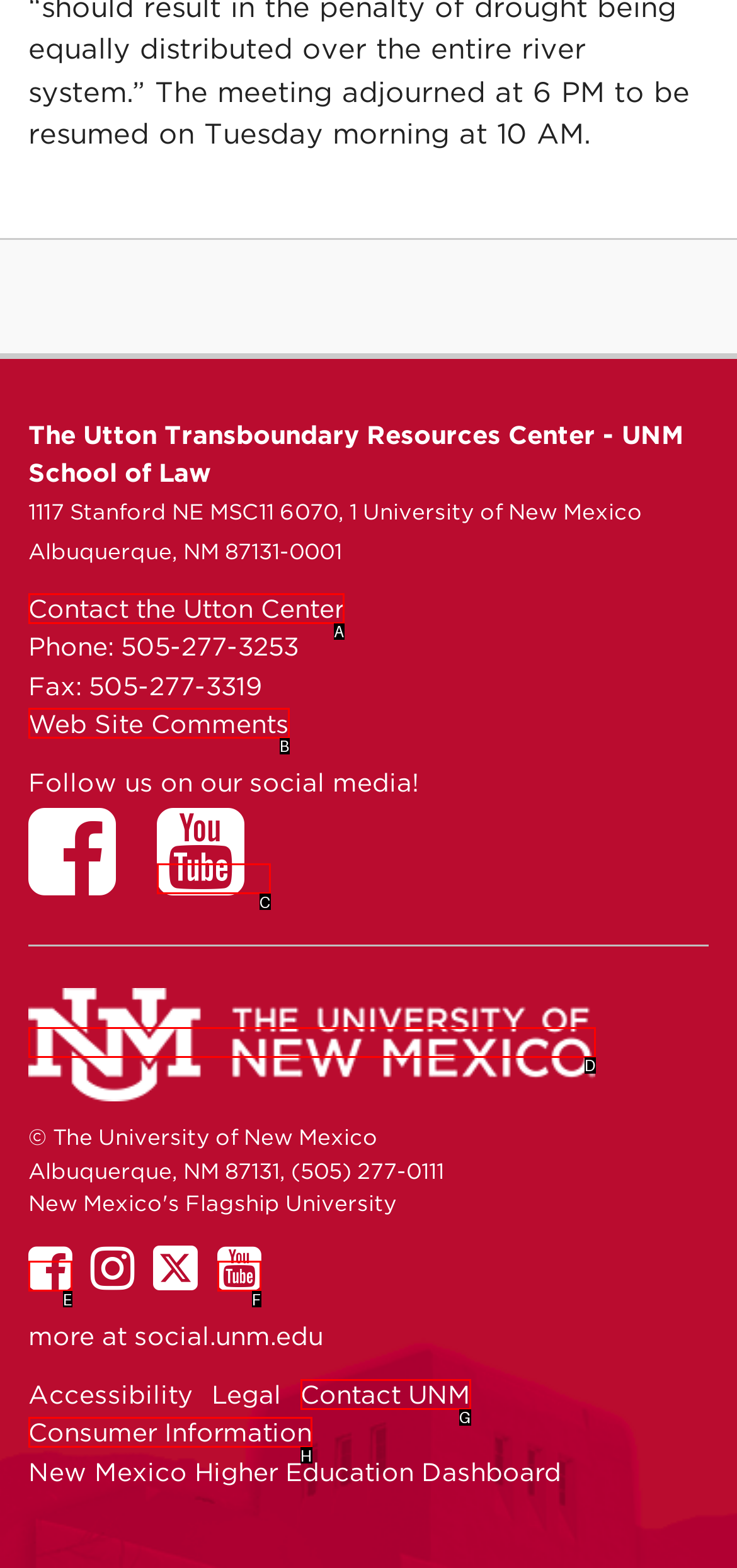Select the HTML element that matches the description: Contact UNM. Provide the letter of the chosen option as your answer.

G